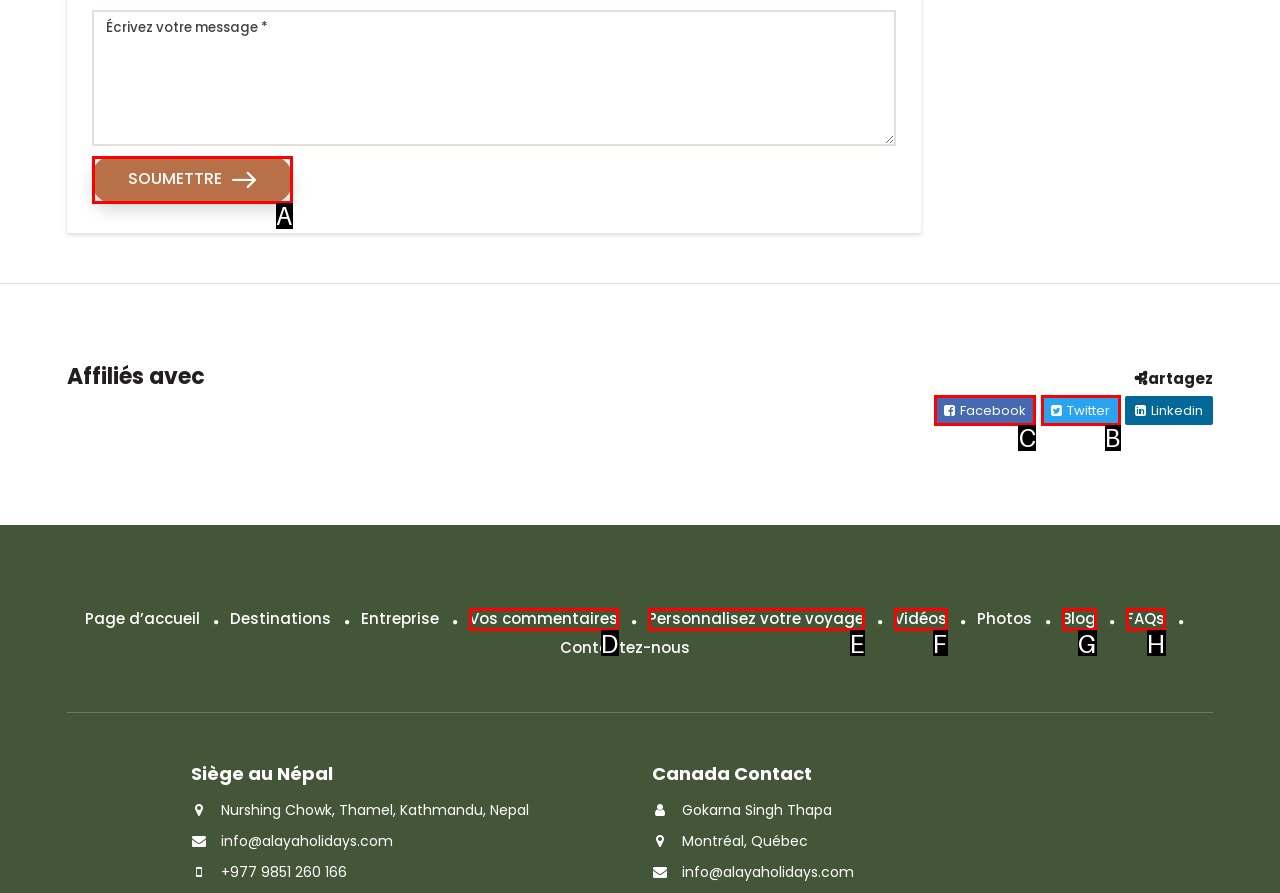Indicate the HTML element to be clicked to accomplish this task: Share on Facebook Respond using the letter of the correct option.

C